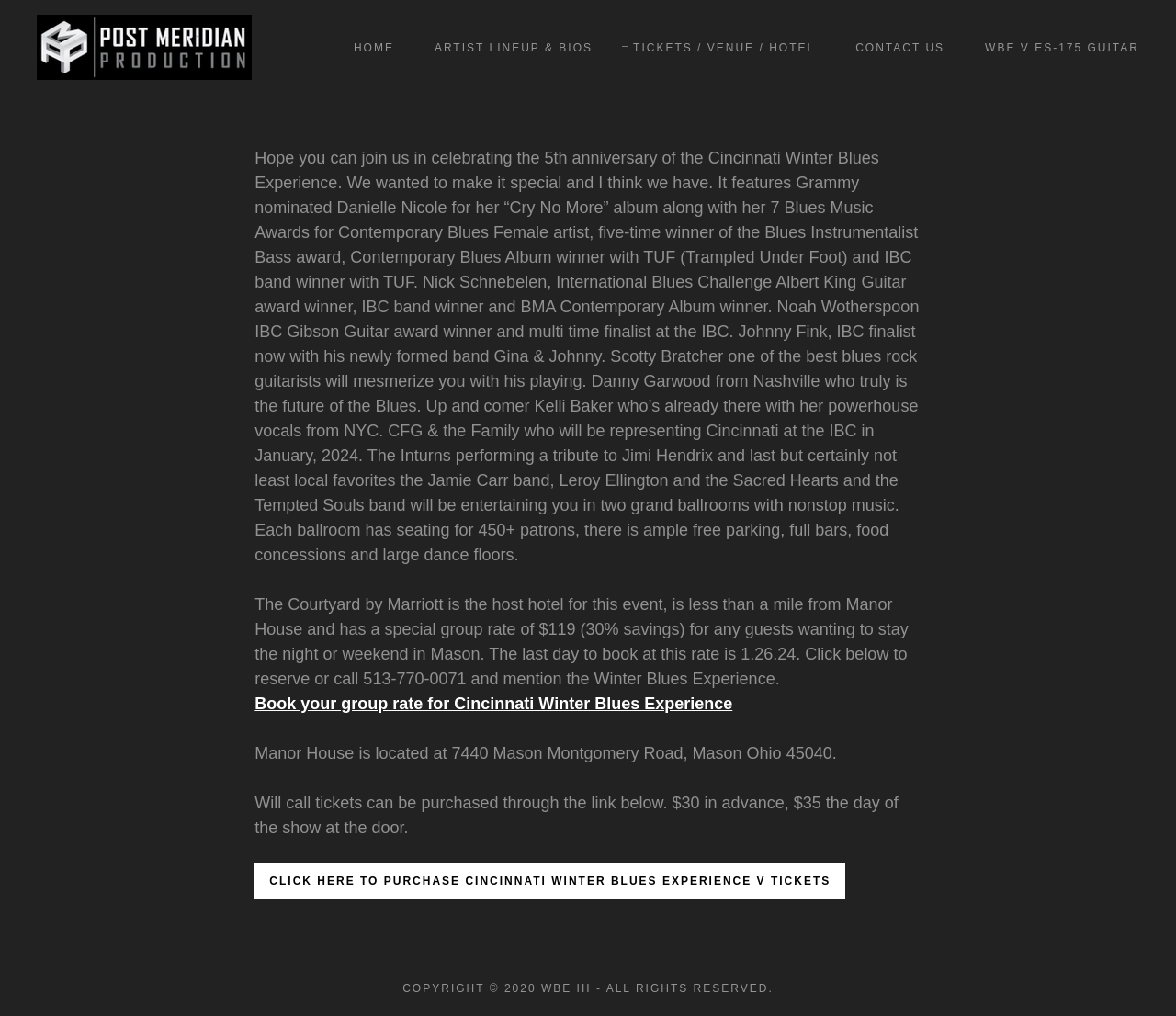Where is the host hotel located?
Please ensure your answer to the question is detailed and covers all necessary aspects.

According to the text, 'The Courtyard by Marriott is the host hotel for this event, is less than a mile from Manor House and has a special group rate of $119...' This indicates that the host hotel is located in Mason, Ohio.